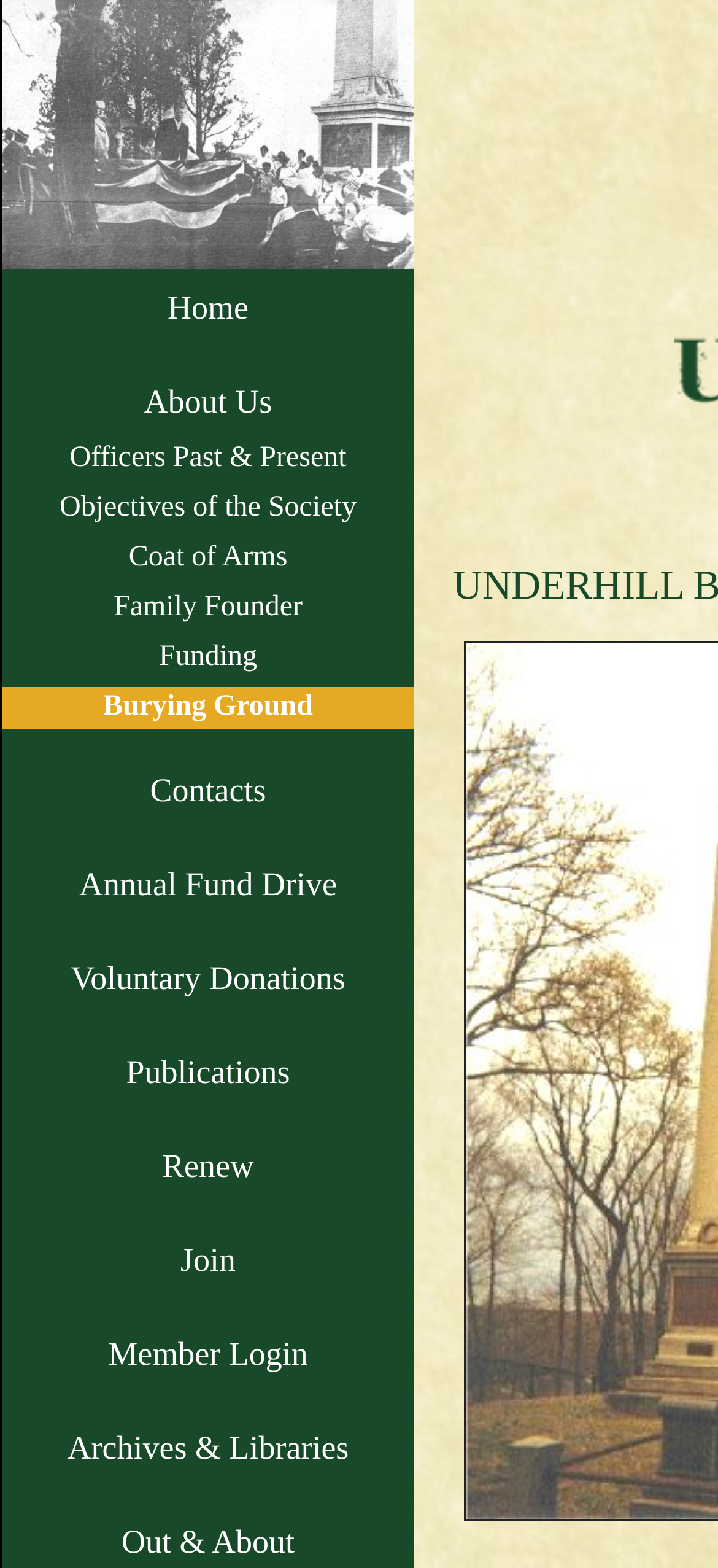Give a one-word or short phrase answer to the question: 
Is there a way to login as a member?

Yes